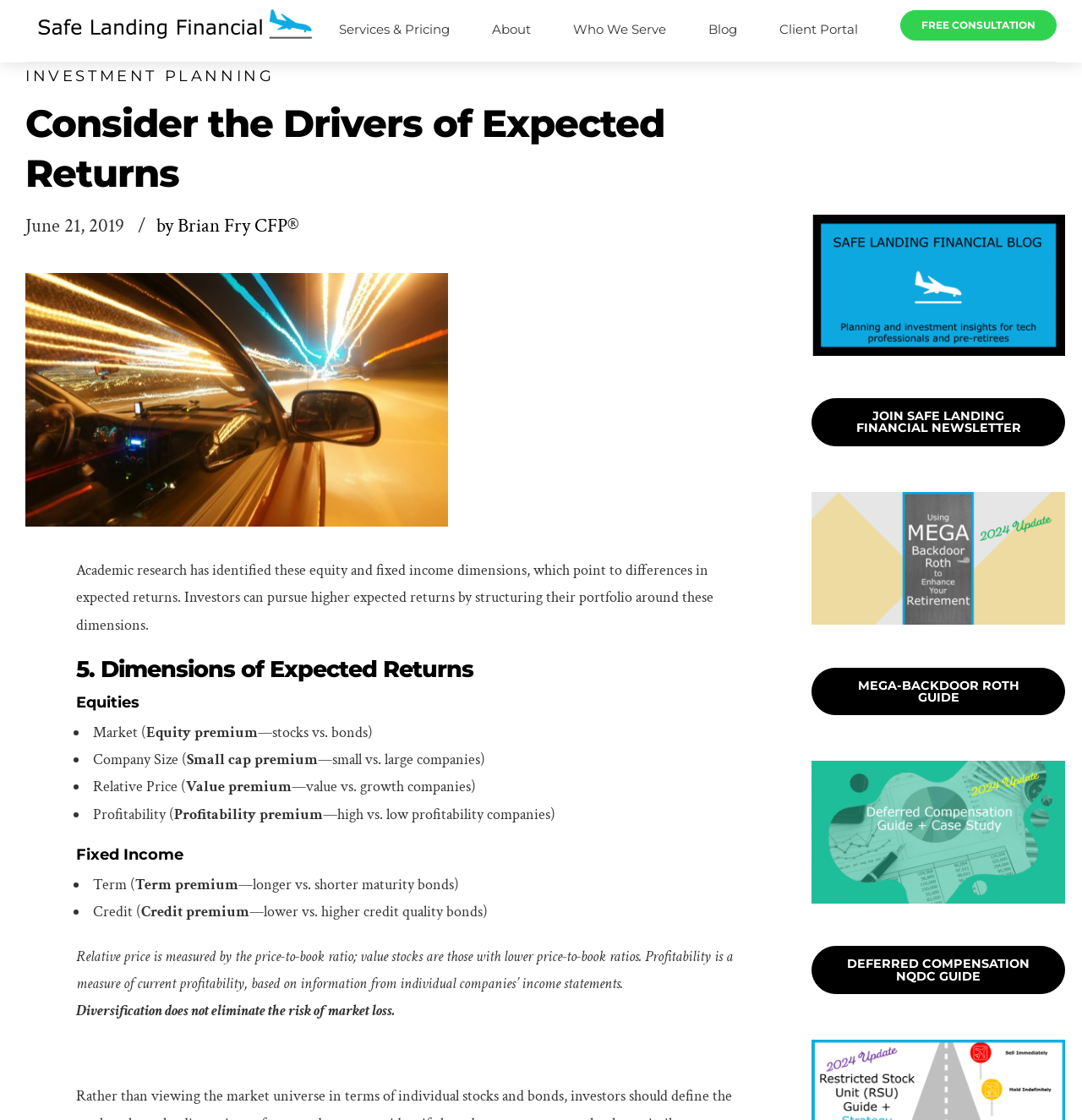What is the author of the article?
Examine the screenshot and reply with a single word or phrase.

Brian Fry CFP®